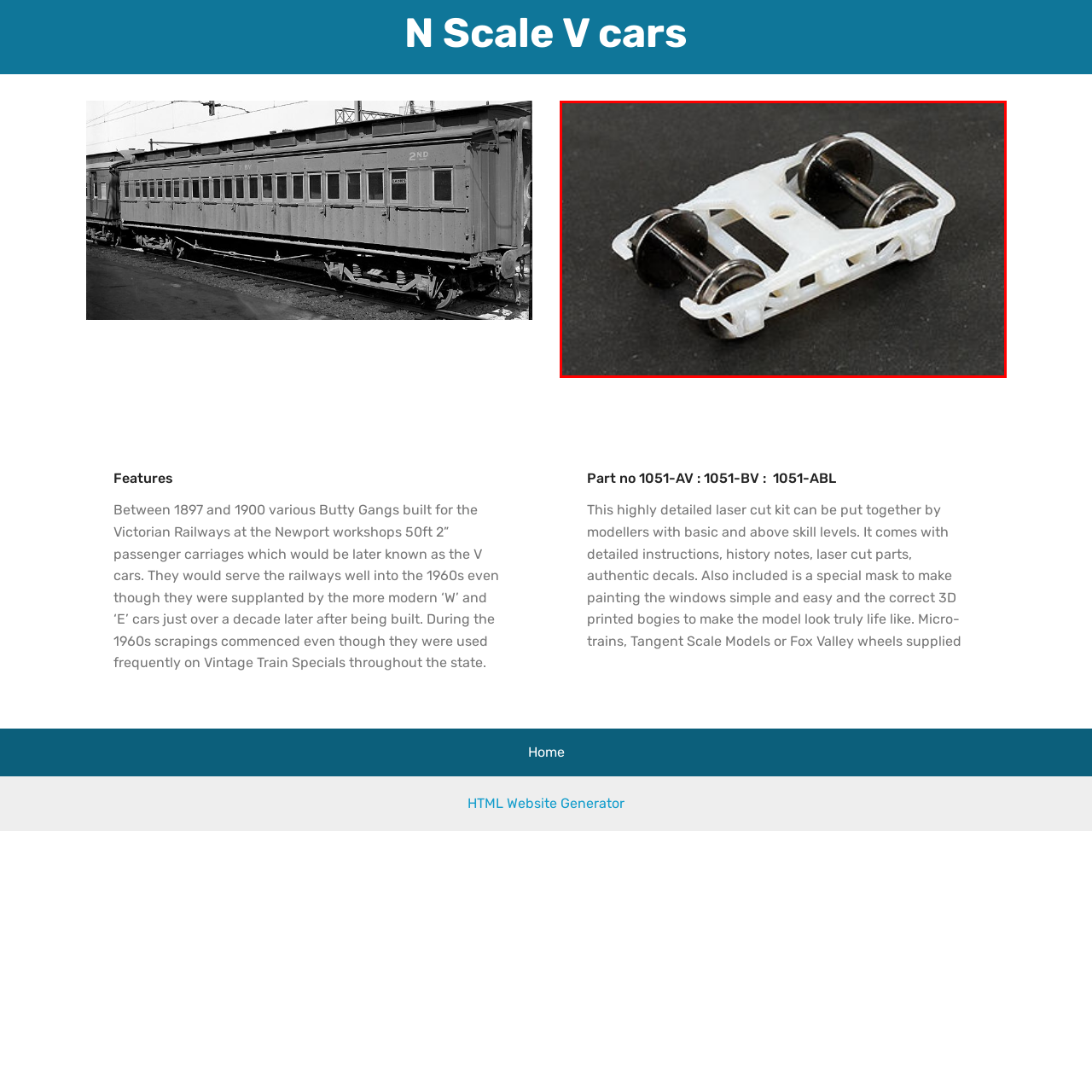Please provide a one-word or phrase response to the following question by examining the image within the red boundary:
How many wheels does the bogie have?

two